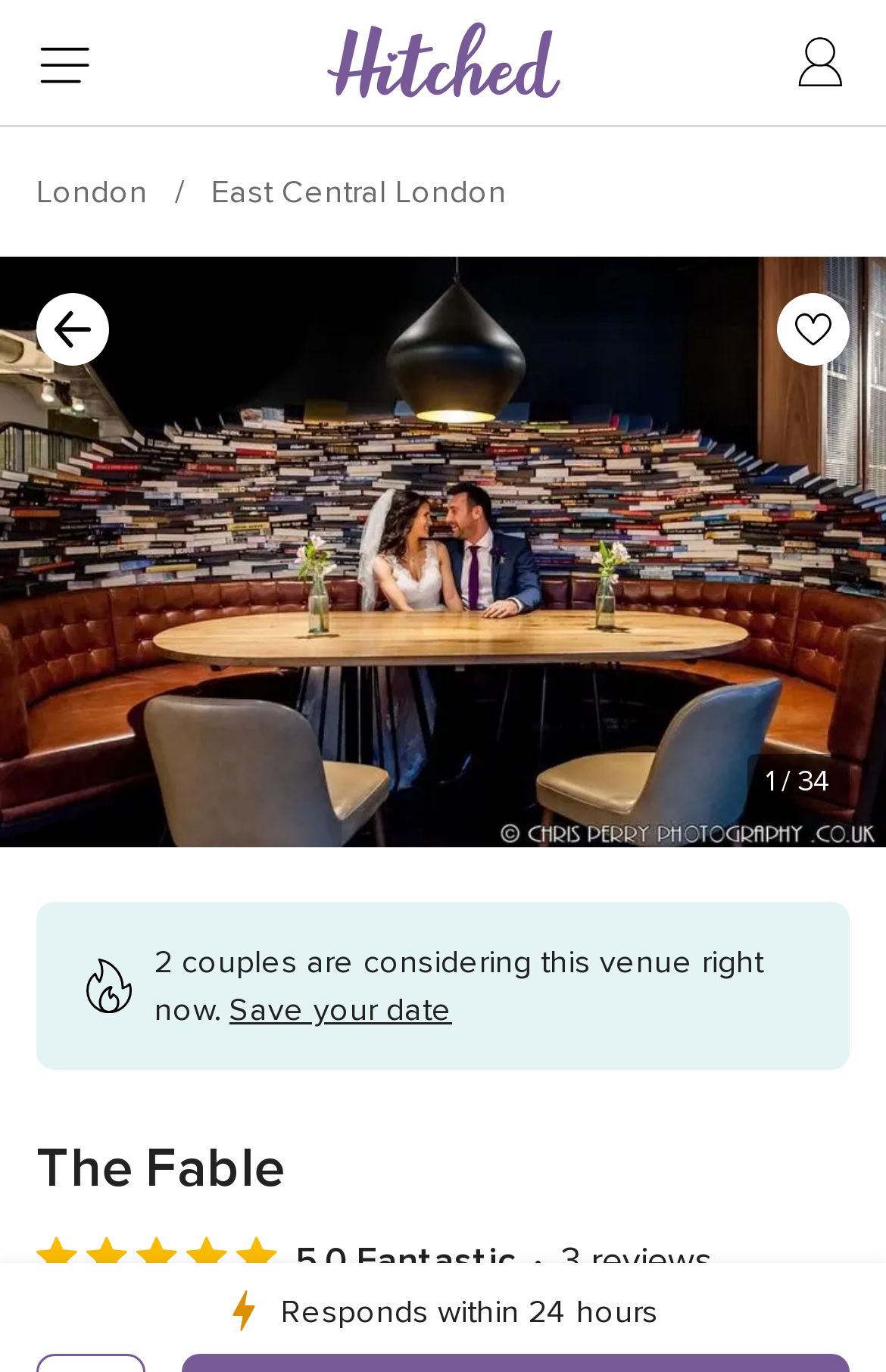Please find the bounding box coordinates of the clickable region needed to complete the following instruction: "Click the Weddings link". The bounding box coordinates must consist of four float numbers between 0 and 1, i.e., [left, top, right, bottom].

[0.327, 0.015, 0.673, 0.084]